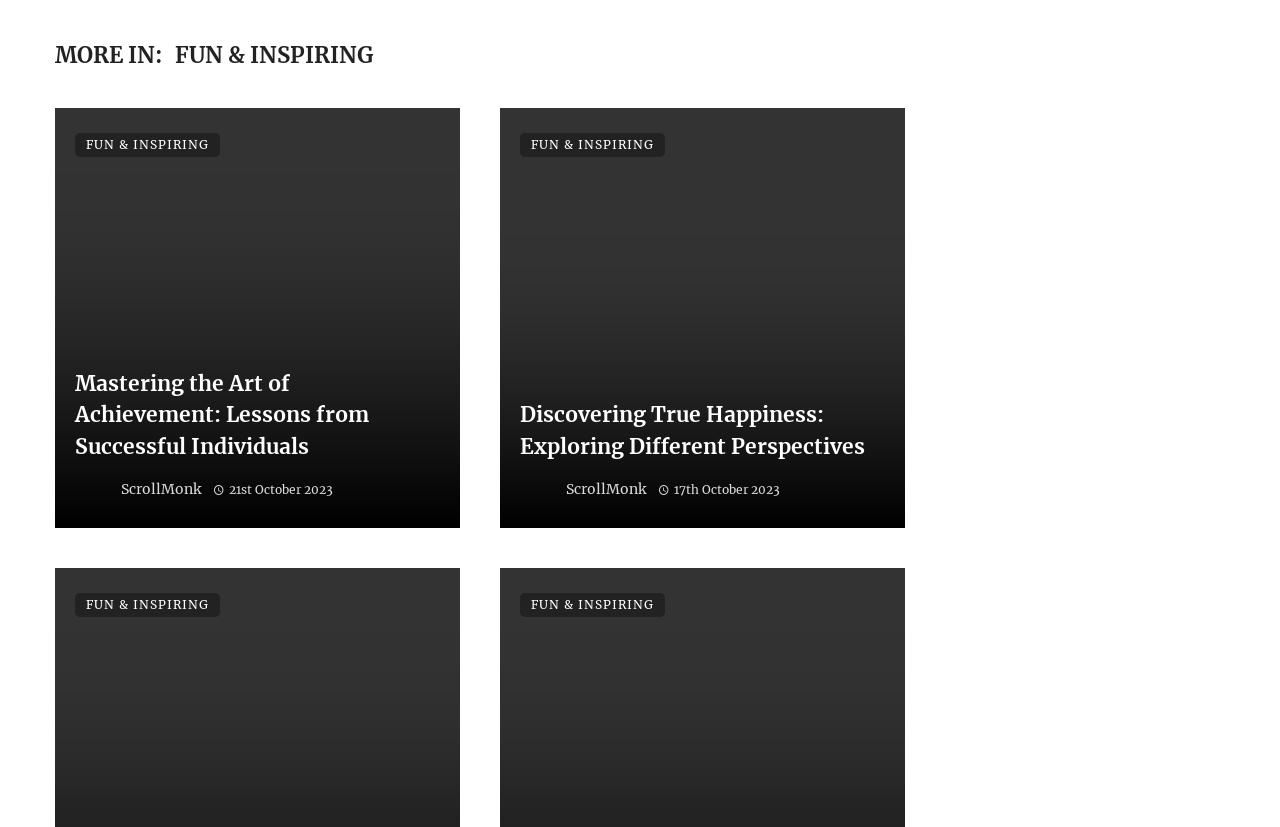Based on the description "Fun & Inspiring", find the bounding box of the specified UI element.

[0.137, 0.049, 0.291, 0.083]